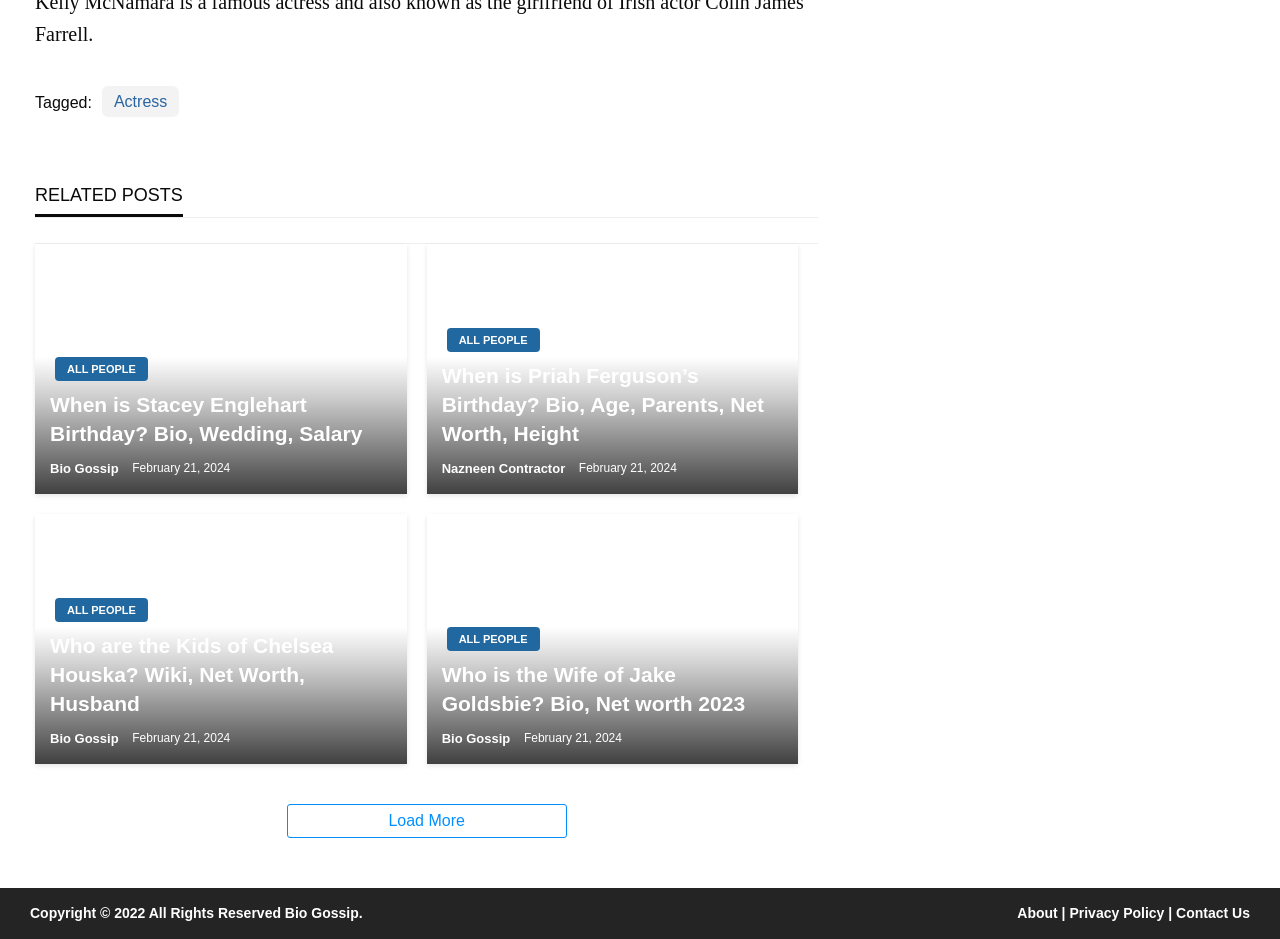Given the description "Actress", determine the bounding box of the corresponding UI element.

[0.08, 0.091, 0.14, 0.125]